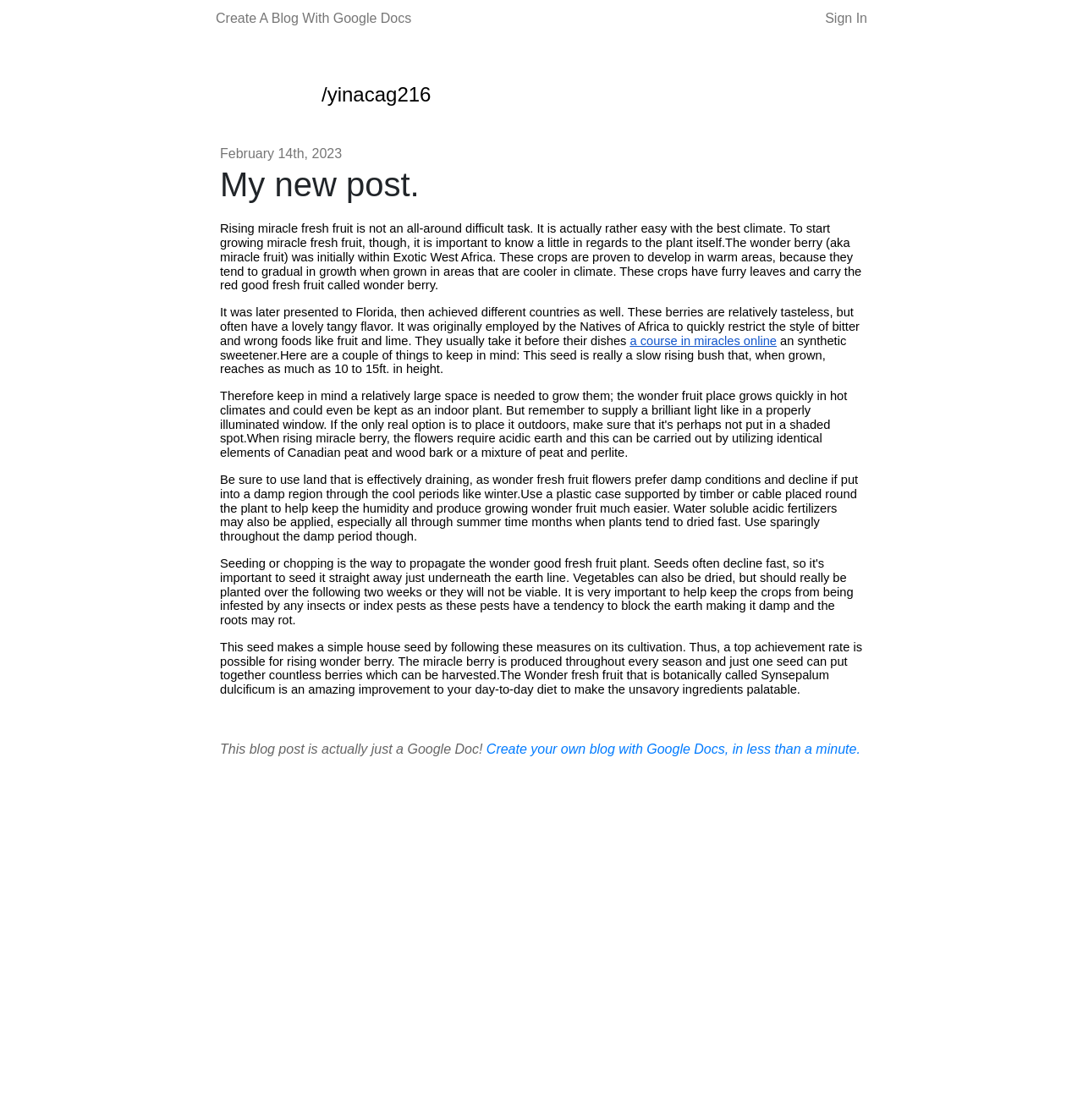Offer a meticulous caption that includes all visible features of the webpage.

The webpage appears to be a blog post titled "My new post." At the top, there are three links: "Create A Blog With Google Docs" on the left, "Sign In" on the right, and a link to "/yinacag216" in the middle. Below these links, there is a timestamp "February 14th, 2023" and a heading that repeats the title "My new post."

The main content of the blog post is a series of paragraphs discussing the miracle fresh fruit, also known as the wonder berry. The text explains that growing this fruit is relatively easy with the right climate and provides information about its origin, taste, and cultivation. There are five paragraphs in total, with the last one mentioning that the blog post is actually a Google Doc.

Throughout the text, there are two links: "a course in miracles online" and "Create your own blog with Google Docs, in less than a minute." The latter is located at the bottom of the page. Overall, the webpage has a simple layout with a focus on the blog post content.